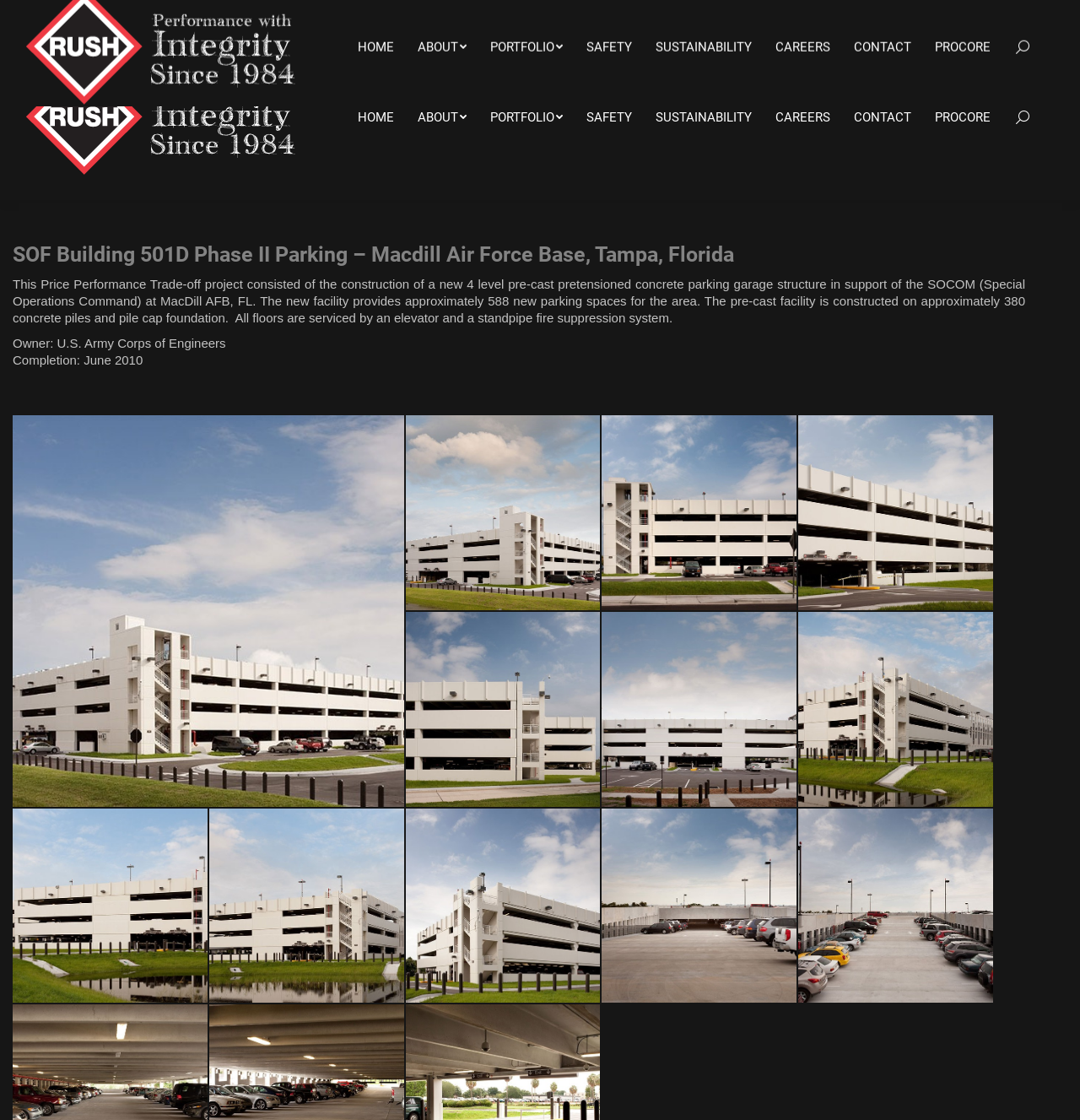Can you find the bounding box coordinates for the UI element given this description: "Go to Top"? Provide the coordinates as four float numbers between 0 and 1: [left, top, right, bottom].

[0.961, 0.927, 0.992, 0.957]